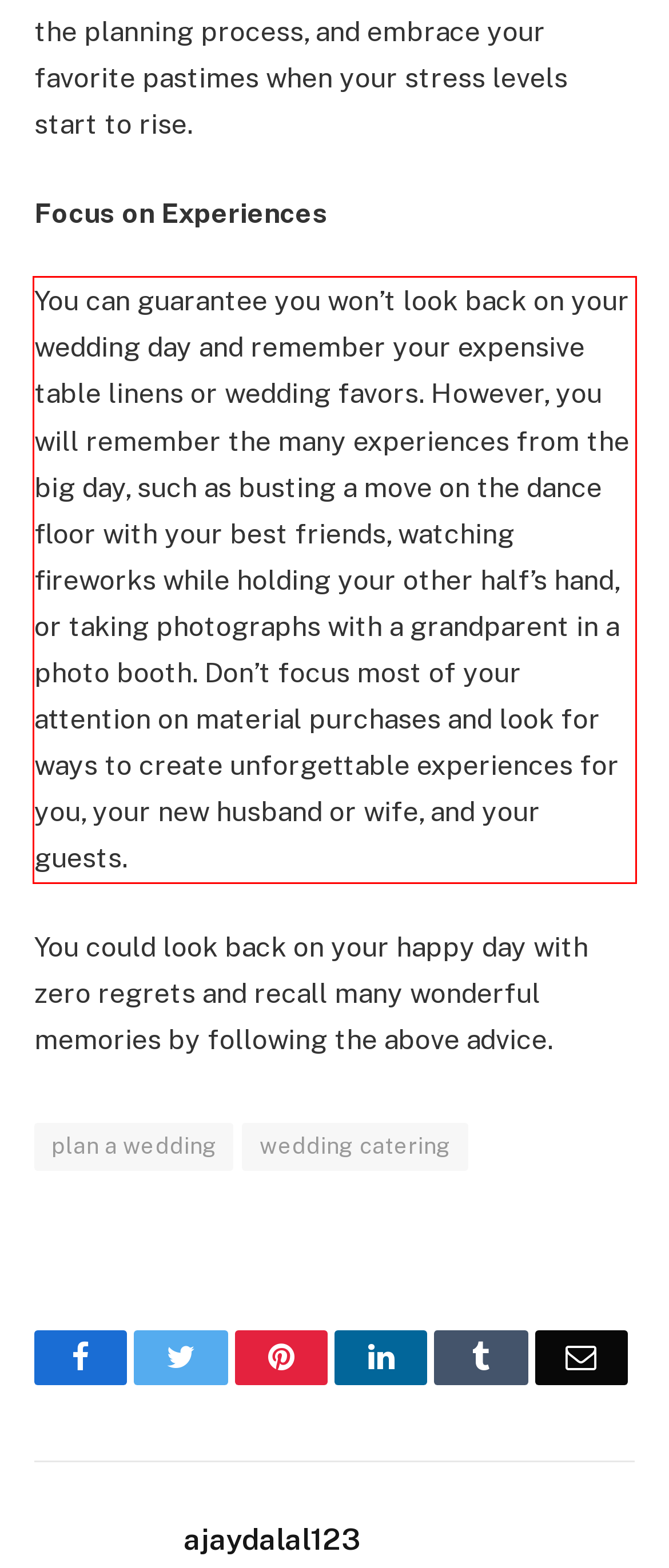Locate the red bounding box in the provided webpage screenshot and use OCR to determine the text content inside it.

You can guarantee you won’t look back on your wedding day and remember your expensive table linens or wedding favors. However, you will remember the many experiences from the big day, such as busting a move on the dance floor with your best friends, watching fireworks while holding your other half’s hand, or taking photographs with a grandparent in a photo booth. Don’t focus most of your attention on material purchases and look for ways to create unforgettable experiences for you, your new husband or wife, and your guests.